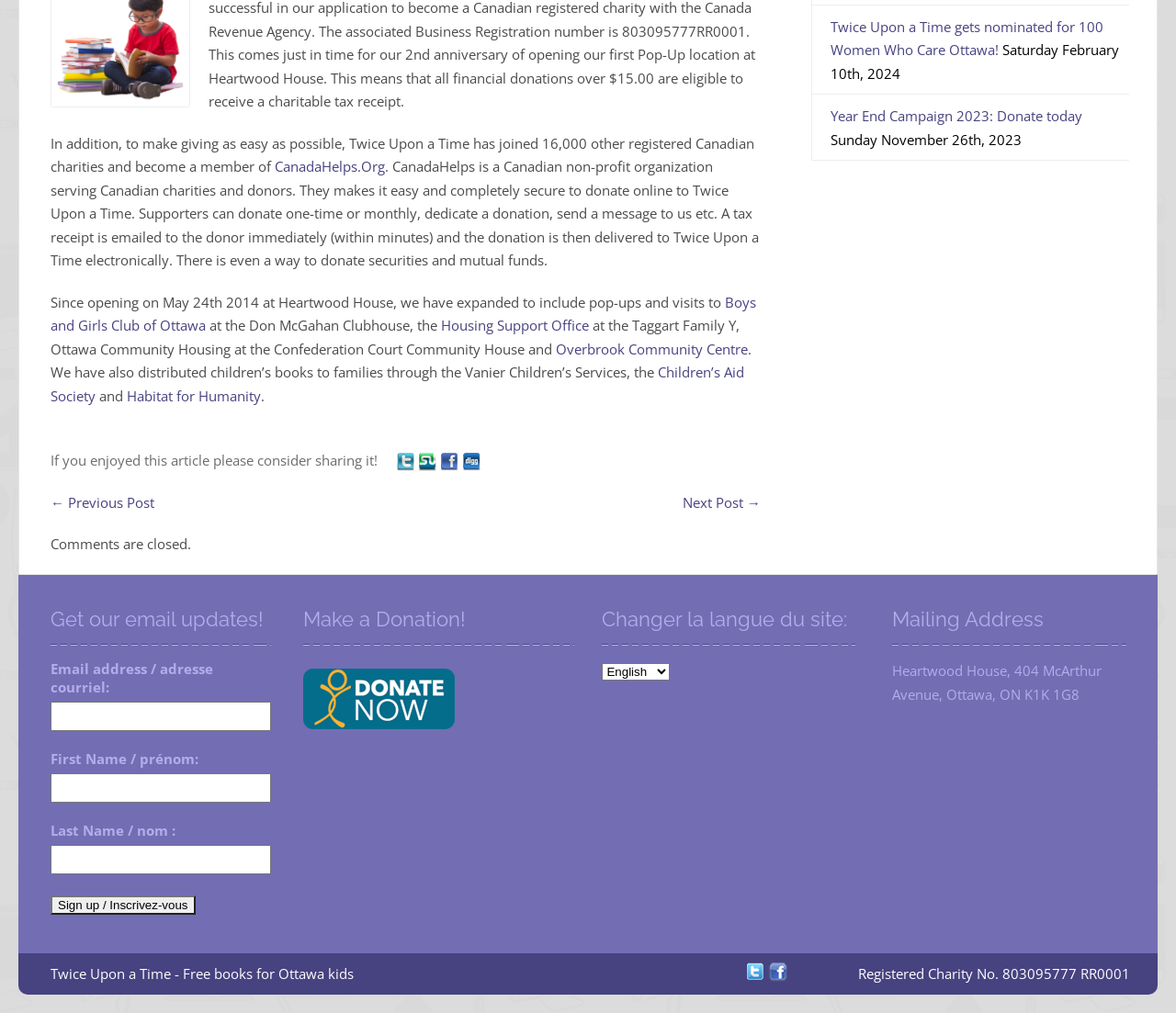Provide the bounding box coordinates of the HTML element described by the text: "value="Sign up / Inscrivez-vous"".

[0.043, 0.884, 0.166, 0.903]